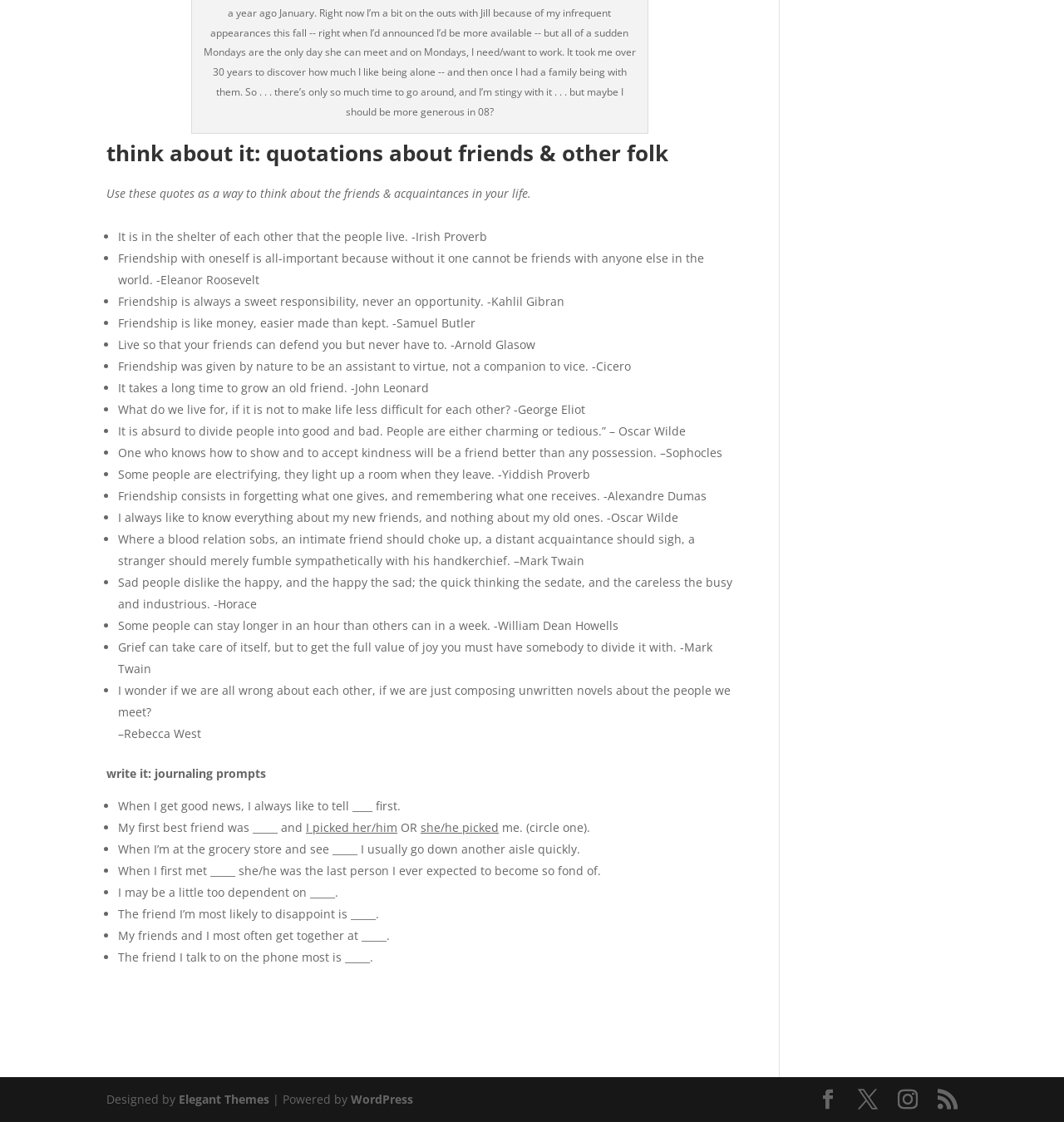Using the information in the image, give a detailed answer to the following question: What is the main topic of the webpage?

The webpage is about friendship, as indicated by the heading 'think about it: quotations about friends & other folk' and the list of quotes about friendship.